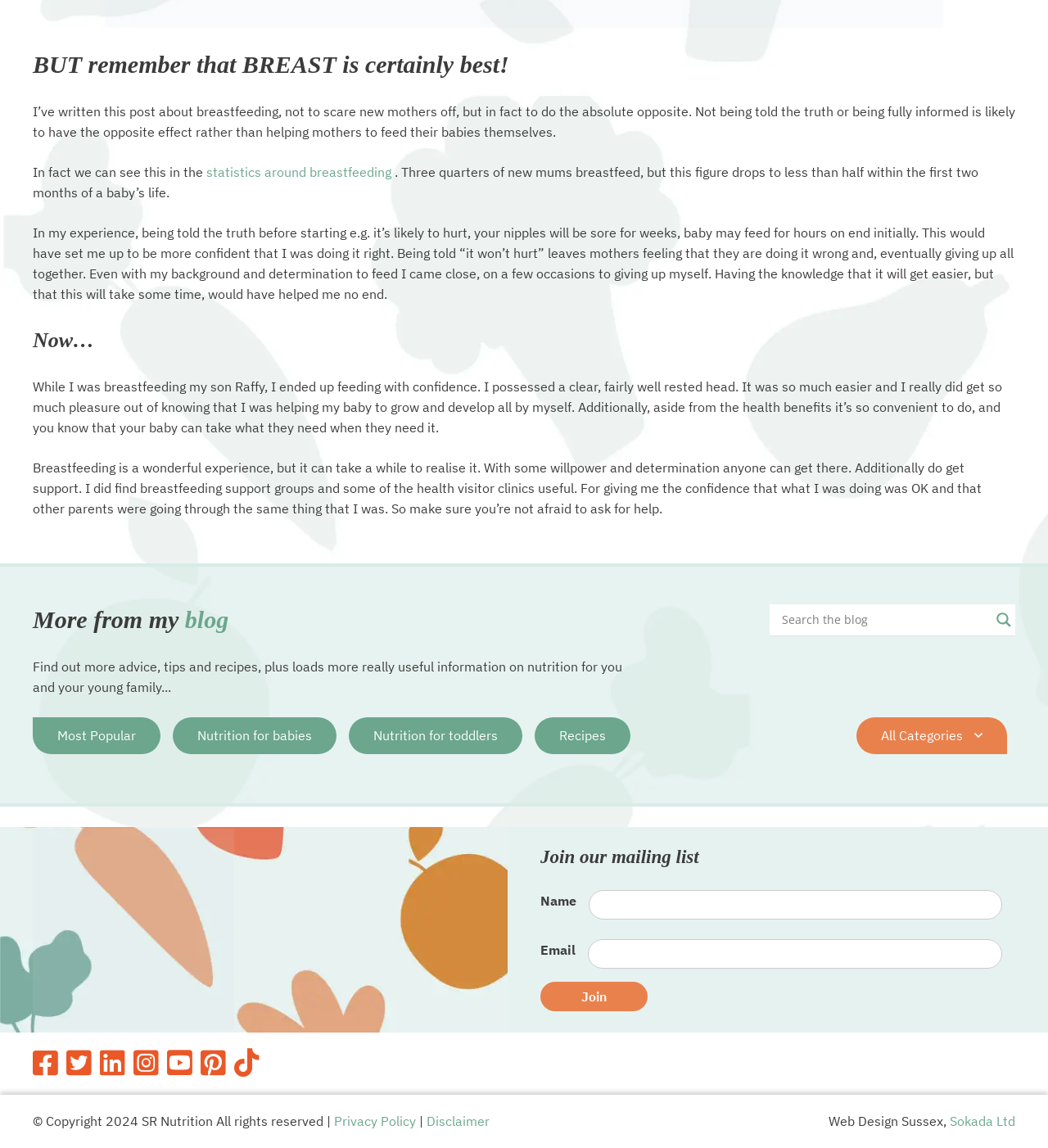Identify the bounding box coordinates of the region I need to click to complete this instruction: "View the Privacy Policy".

[0.319, 0.969, 0.397, 0.983]